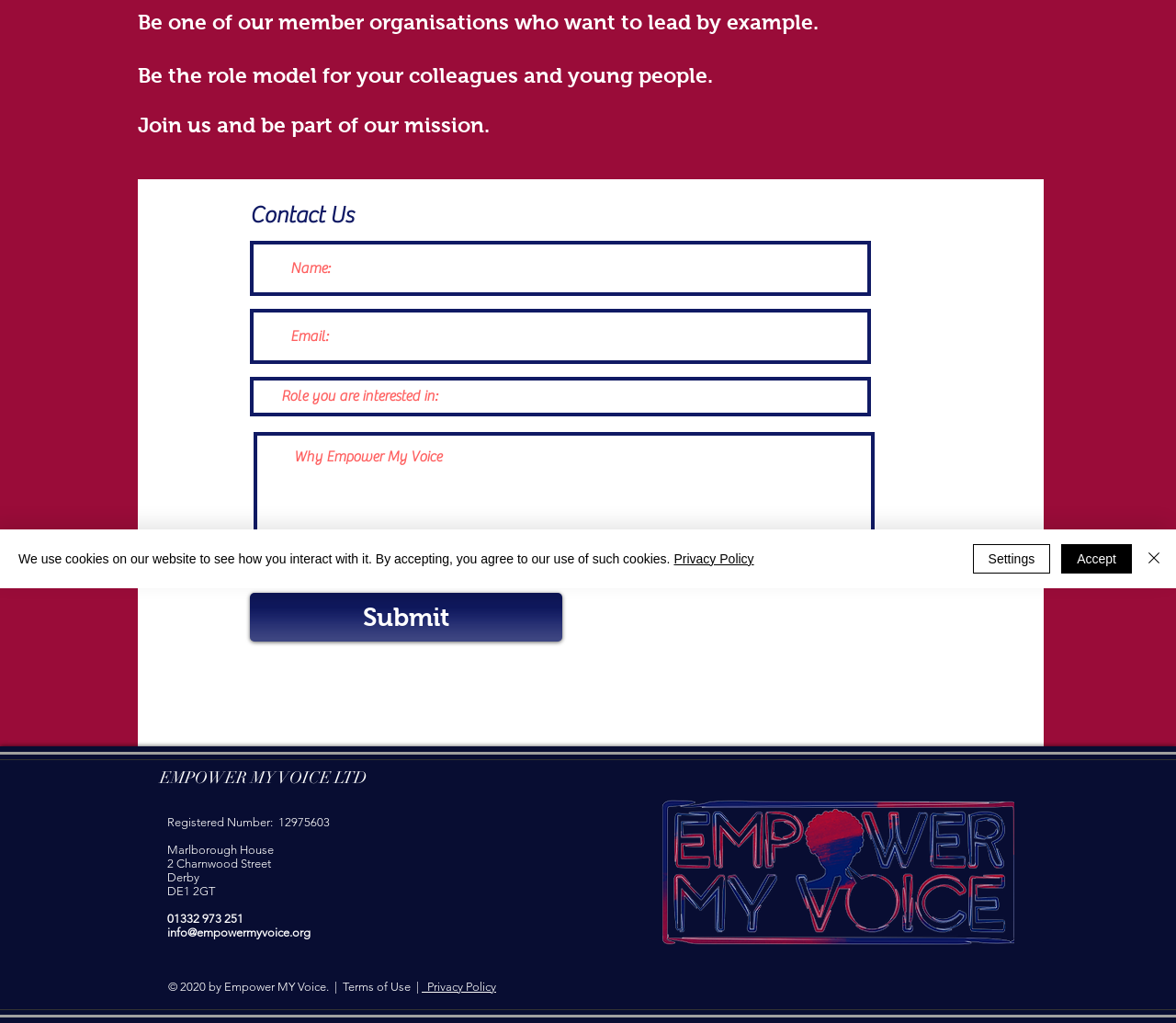Extract the bounding box coordinates for the described element: "Accept". The coordinates should be represented as four float numbers between 0 and 1: [left, top, right, bottom].

[0.902, 0.532, 0.962, 0.561]